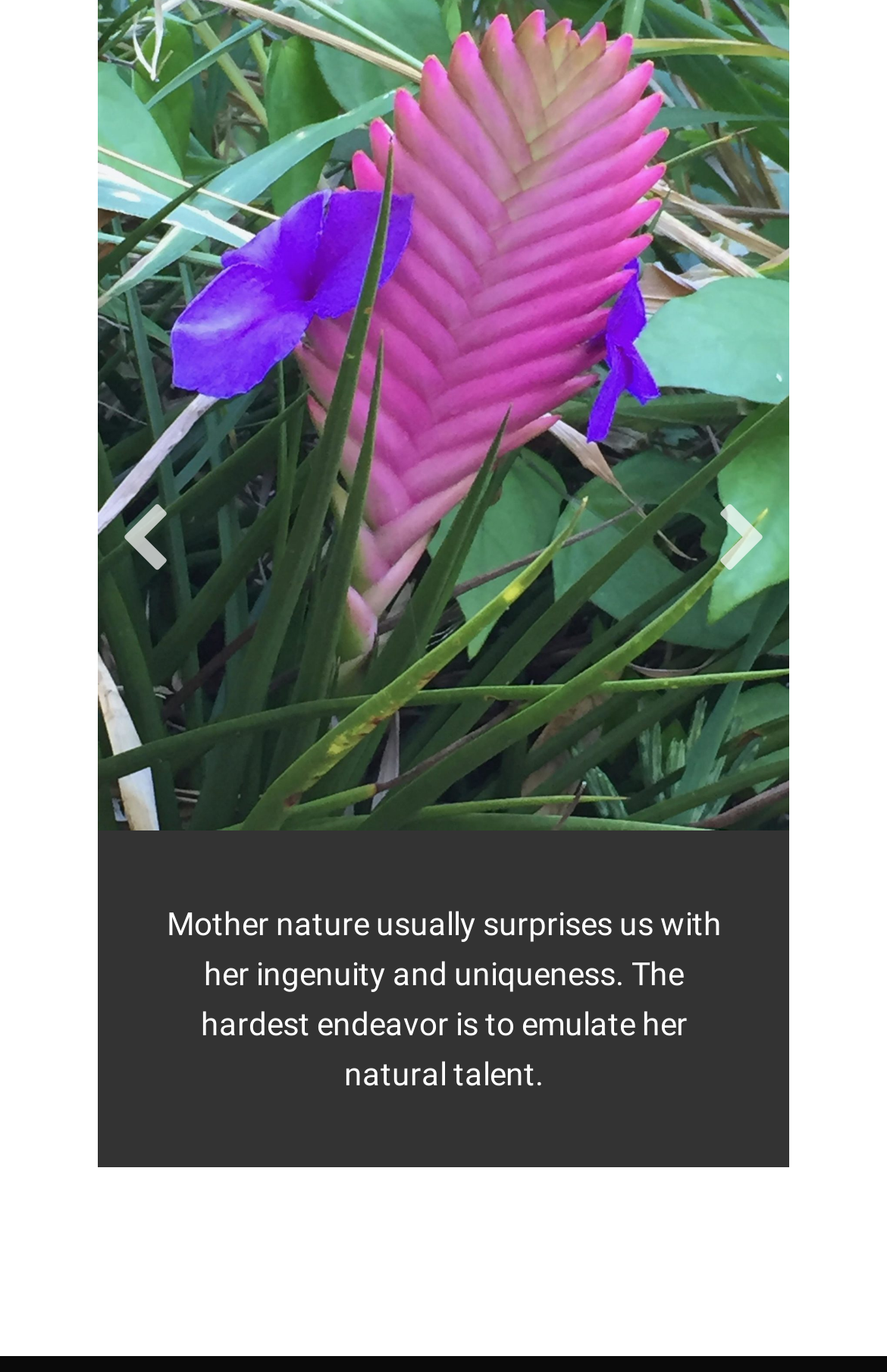Highlight the bounding box of the UI element that corresponds to this description: "aria-label="next"".

[0.796, 0.364, 0.878, 0.417]